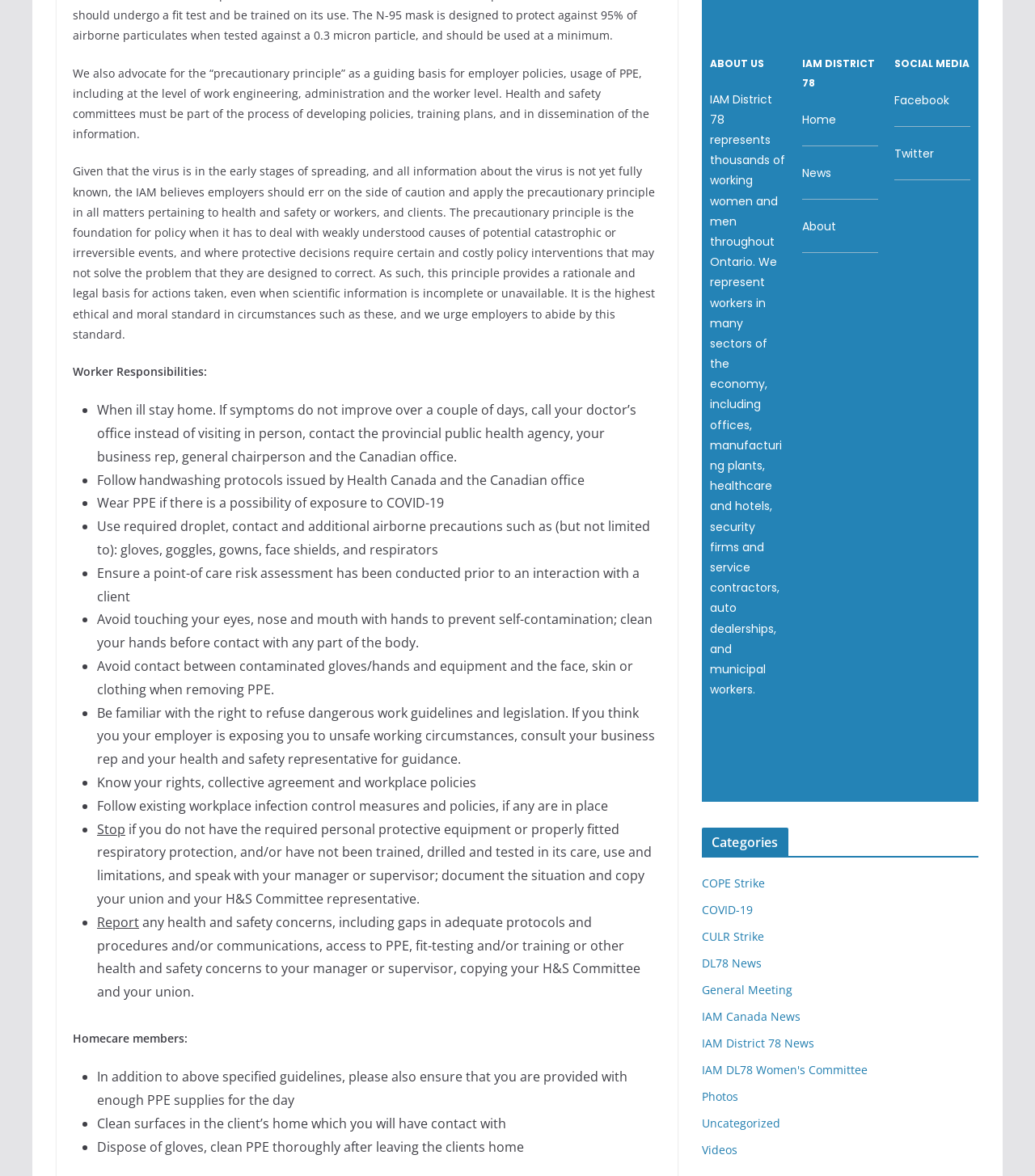What should workers do when ill? Examine the screenshot and reply using just one word or a brief phrase.

Stay home